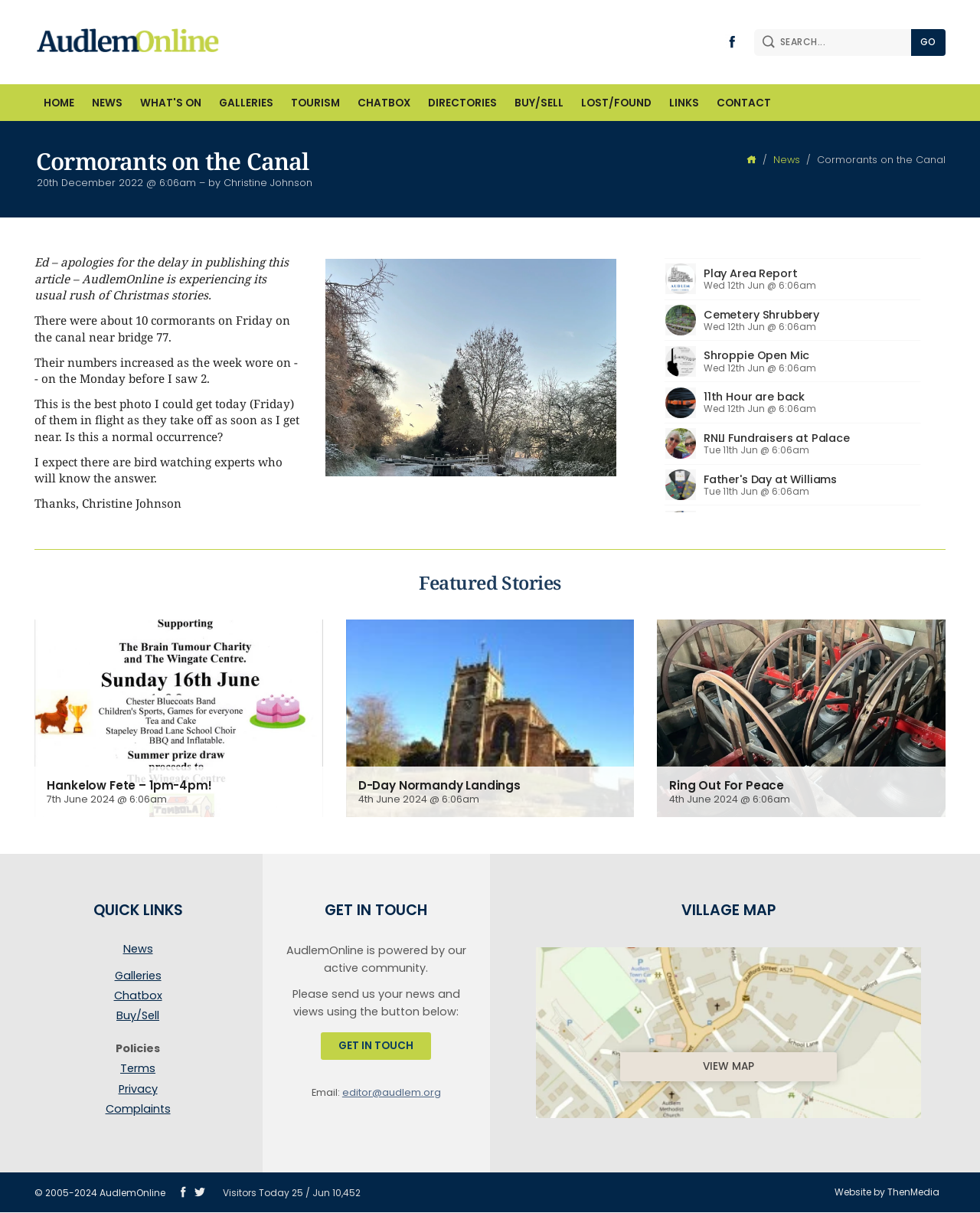Describe all visible elements and their arrangement on the webpage.

The webpage is about AudlemOnline, a community-driven website focused on news and events in Audlem. At the top, there is a search bar with a "GO" button and a link to visit the website's Facebook page. Below this, there is a main menu with links to various sections, including "HOME", "NEWS", "WHAT'S ON", "GALLERIES", and more.

The main content of the page is an article about cormorants on the canal near bridge 77. The article is written by Christine Johnson and includes several paragraphs of text describing the sighting of about 10 cormorants on the canal. There are also several links to other news articles and events, including a report on the Parish Council Play Area, a cemetery shrubbery event, and an open mic event.

To the right of the article, there is a section titled "Featured Stories" with links to other news articles. Below this, there are links to upcoming events, including Hankelow Fete, D-Day Normandy Landings, and Ring Out For Peace.

Further down the page, there are sections titled "QUICK LINKS", "Policies", and "GET IN TOUCH", which provide links to various parts of the website, including news, galleries, and chatbox, as well as information on terms, privacy, and complaints. There is also a section titled "VILLAGE MAP" with a link to view a map of Audlem.

At the very bottom of the page, there are links to visit the website's Facebook page and X Feed, as well as copyright information and a counter showing the number of visitors to the site.